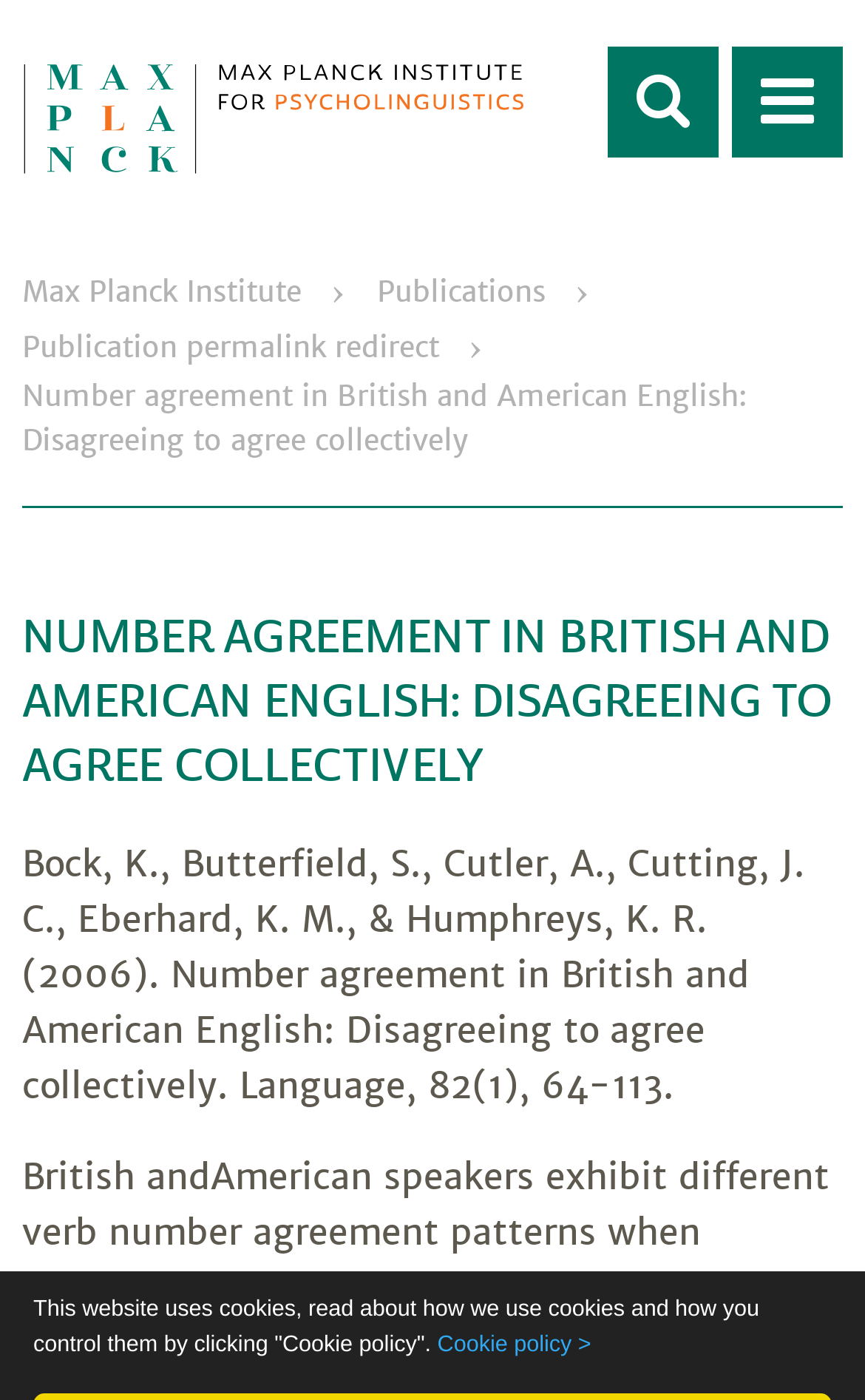What is the volume number of the publication?
Examine the image closely and answer the question with as much detail as possible.

I found the answer by looking at the text '82' which is located next to the text 'Language,' and '(1), 64-113.', indicating that it is the volume number of the publication.